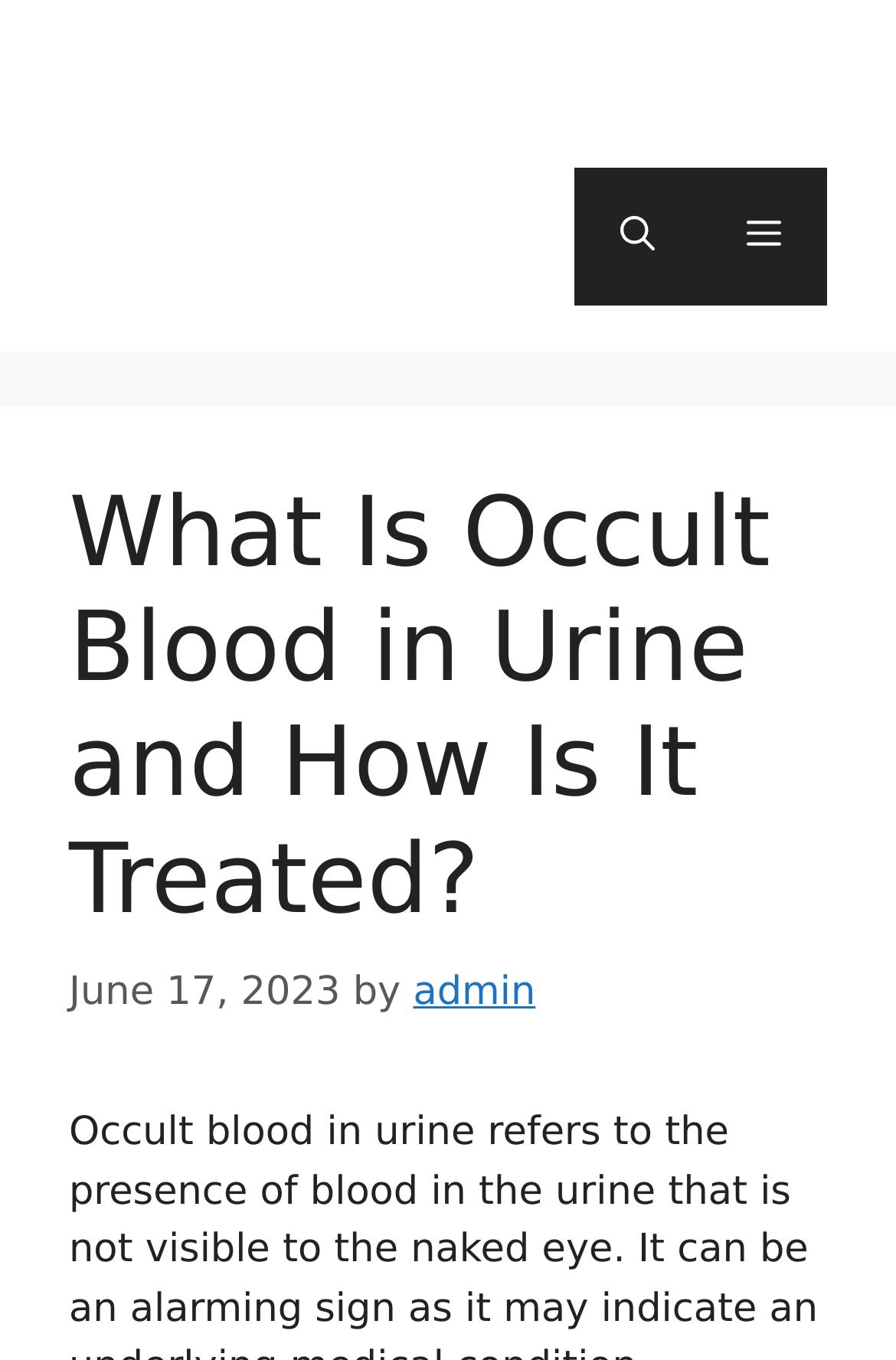What is the tagline of the website?
Answer the question with a single word or phrase by looking at the picture.

Resource For Health & Wellness